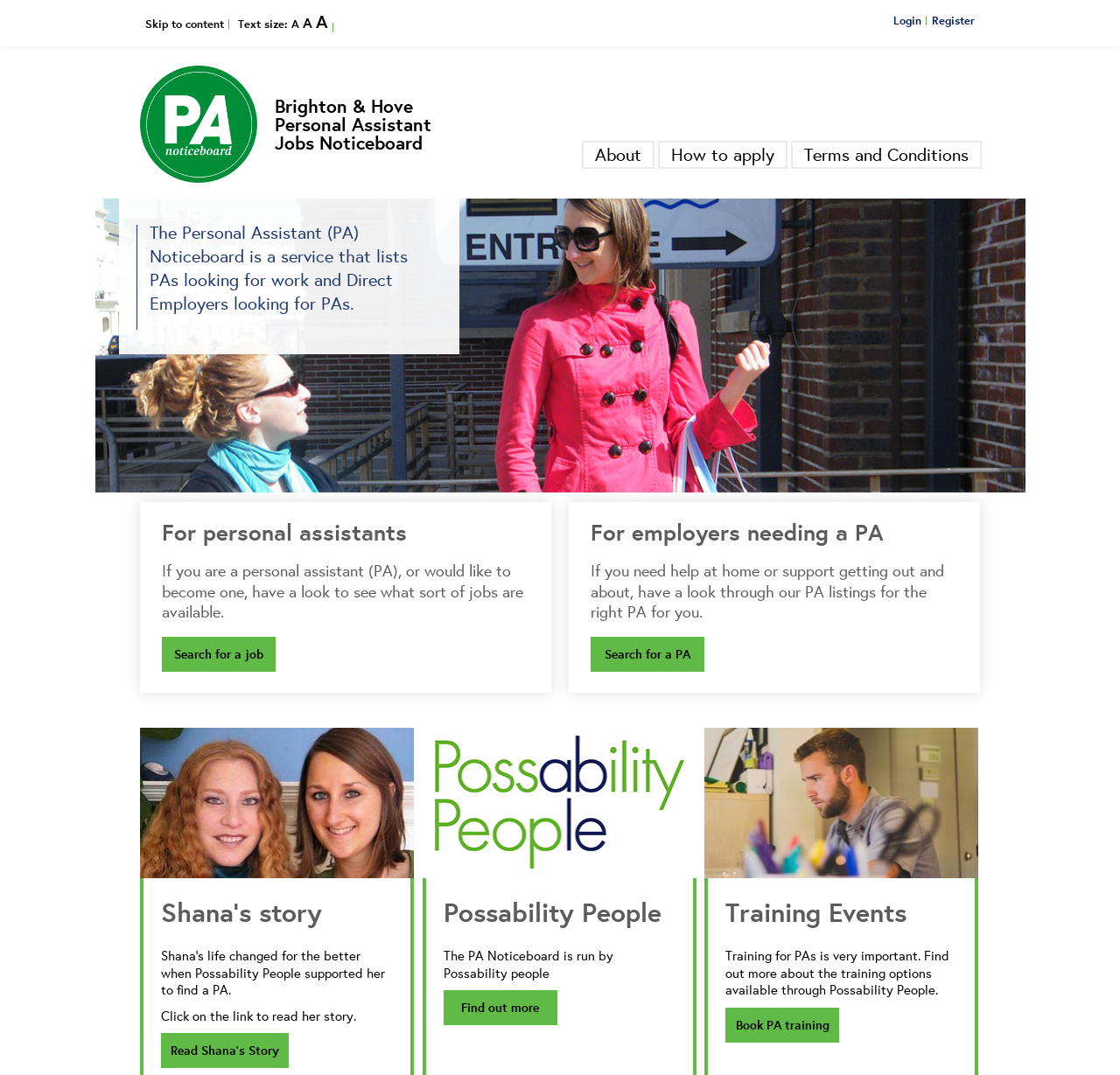Identify the bounding box coordinates of the area that should be clicked in order to complete the given instruction: "Book PA training". The bounding box coordinates should be four float numbers between 0 and 1, i.e., [left, top, right, bottom].

[0.648, 0.937, 0.749, 0.97]